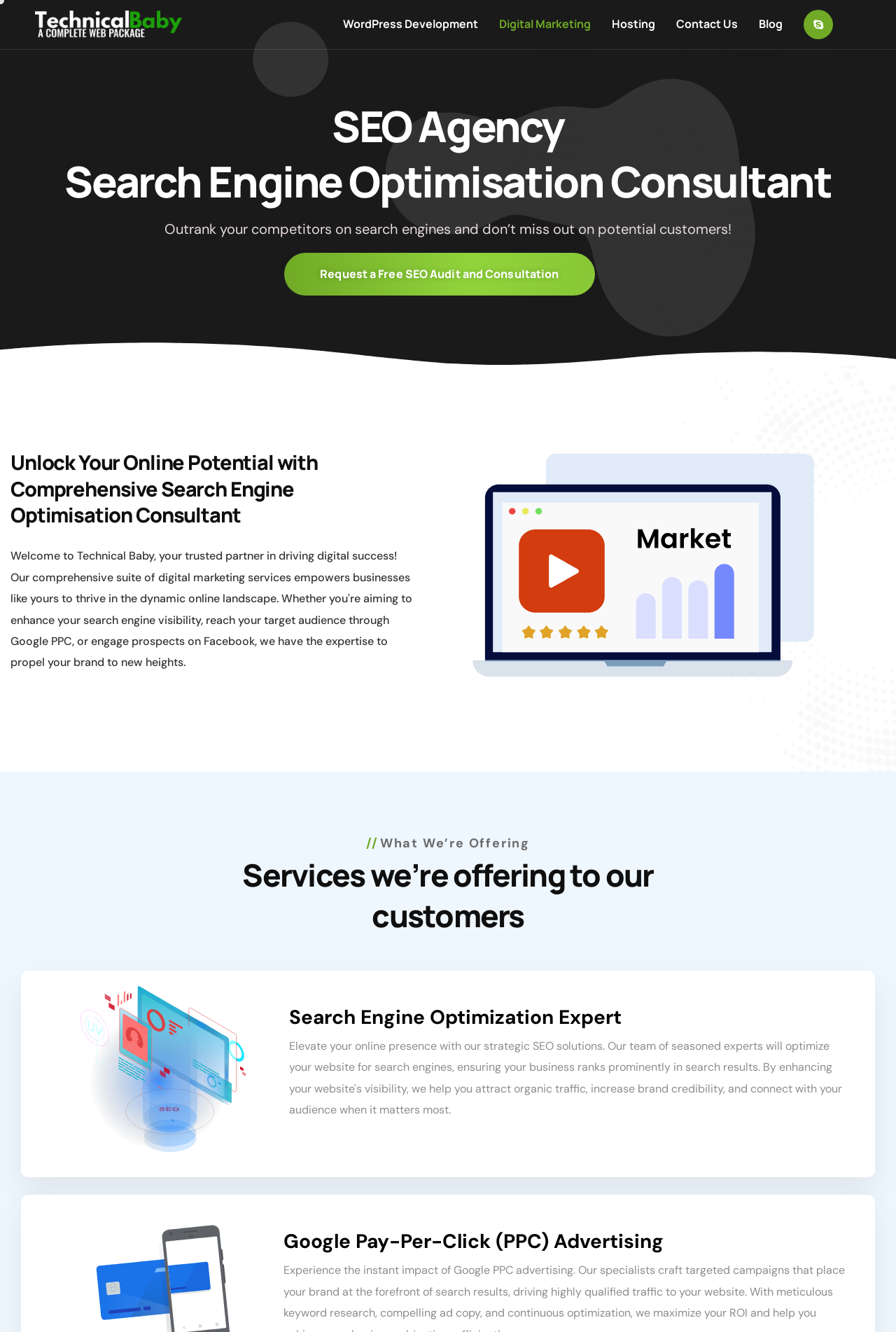What is the main service offered by this agency?
Look at the image and answer with only one word or phrase.

SEO